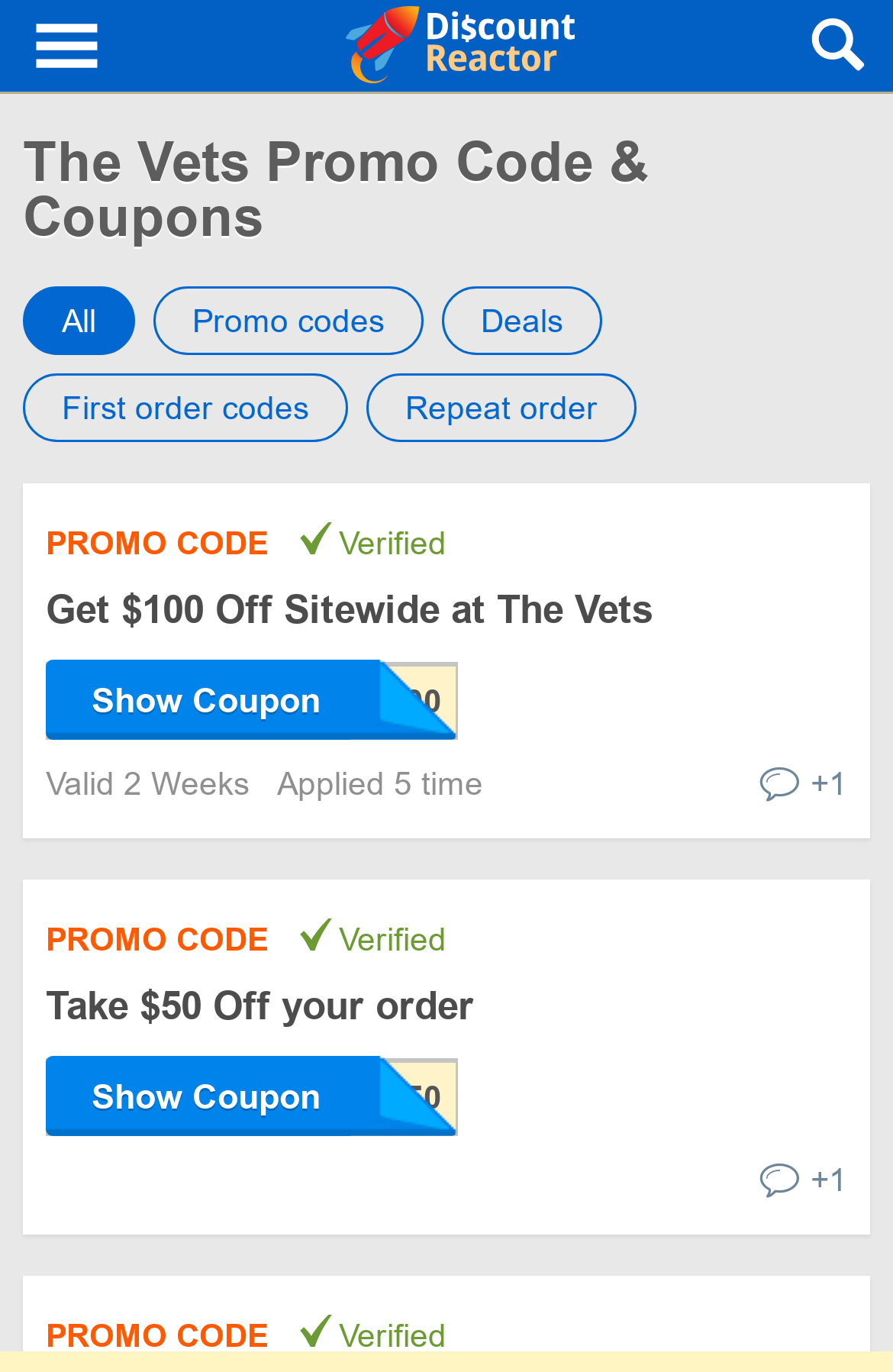Specify the bounding box coordinates of the area to click in order to execute this command: 'Click first100 Show Coupon'. The coordinates should consist of four float numbers ranging from 0 to 1, and should be formatted as [left, top, right, bottom].

[0.051, 0.481, 0.513, 0.539]